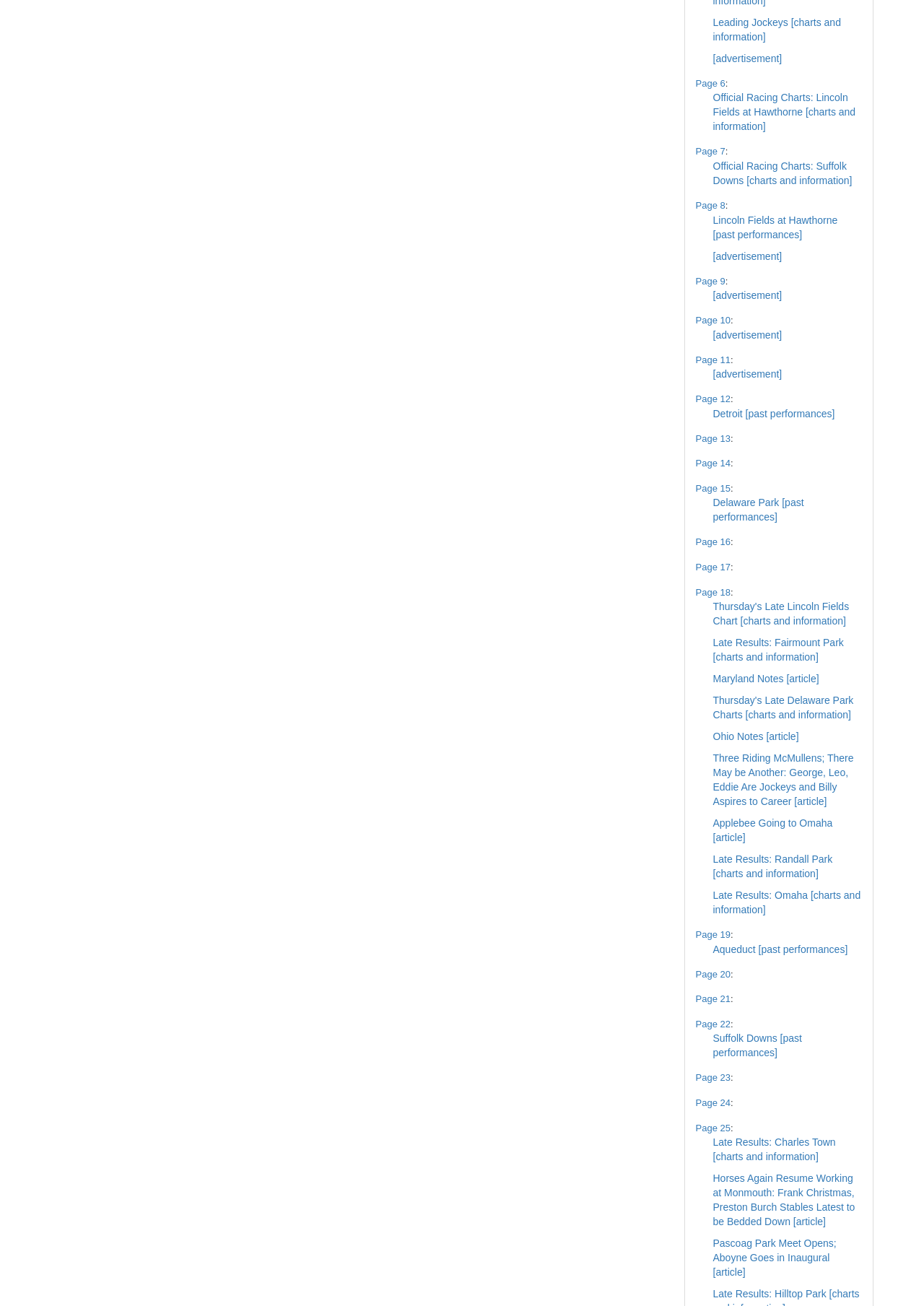Please give a one-word or short phrase response to the following question: 
What type of racing is featured on this webpage?

Horse racing